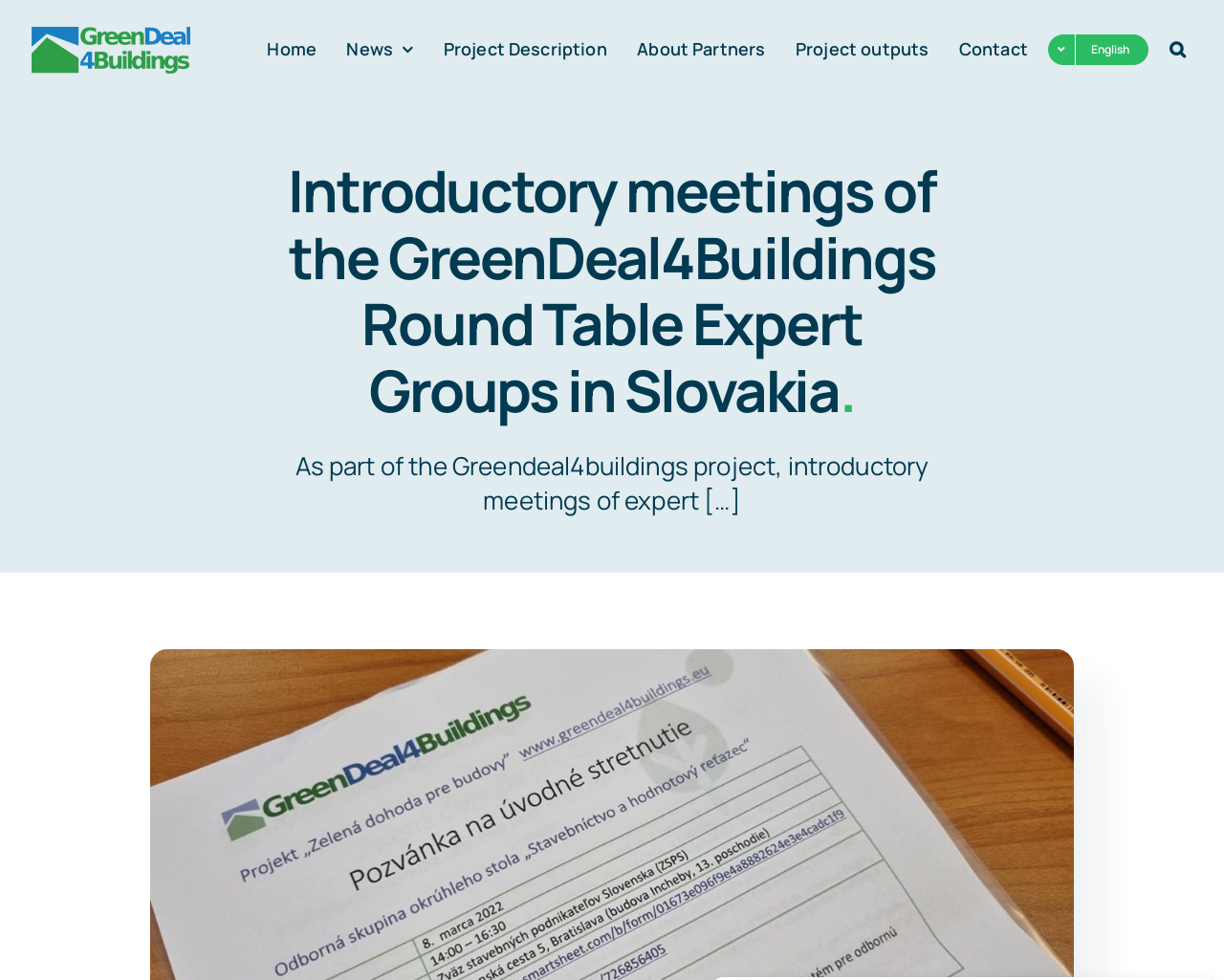What is the purpose of the introductory meetings?
Carefully analyze the image and provide a thorough answer to the question.

I found the answer by reading the StaticText element which says 'As part of the Greendeal4buildings project, introductory meetings of expert […]'. This suggests that the introductory meetings are for expert groups.